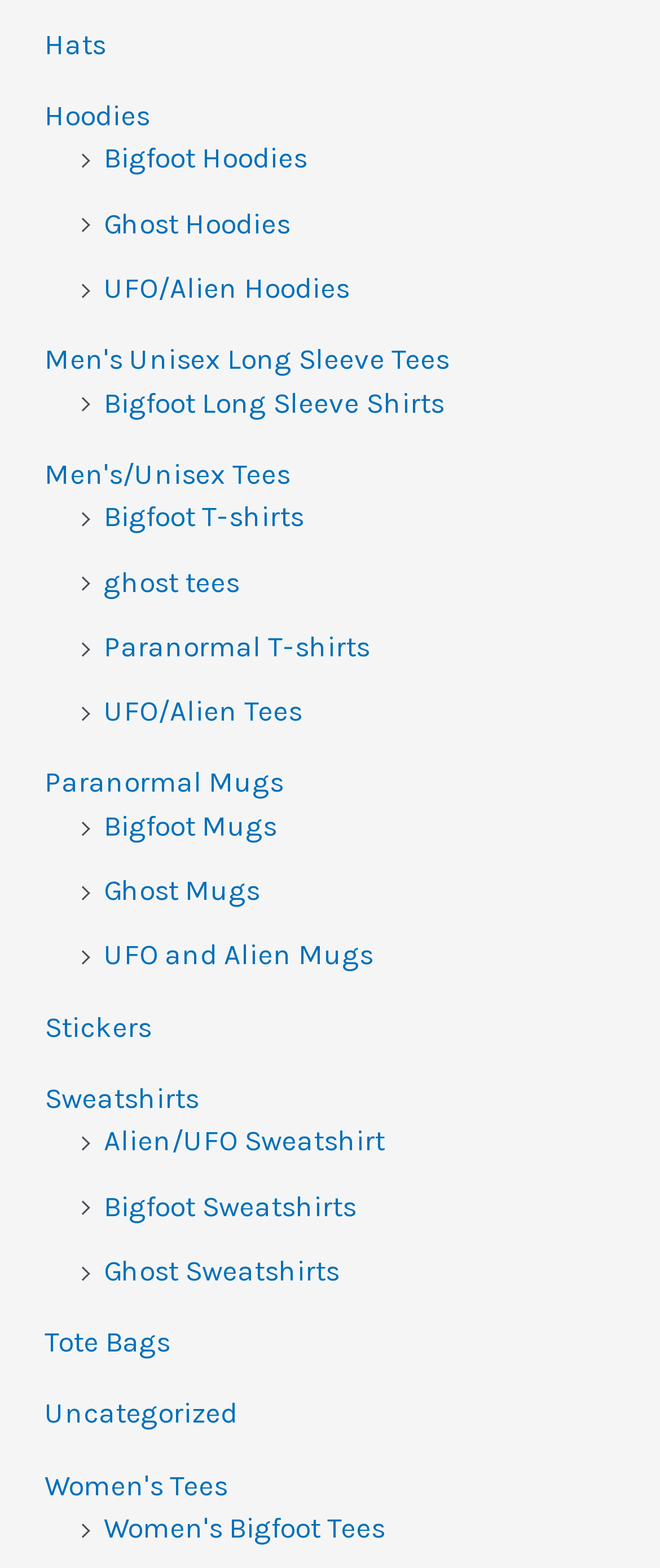What type of products are listed on this webpage? Using the information from the screenshot, answer with a single word or phrase.

Clothing and accessories